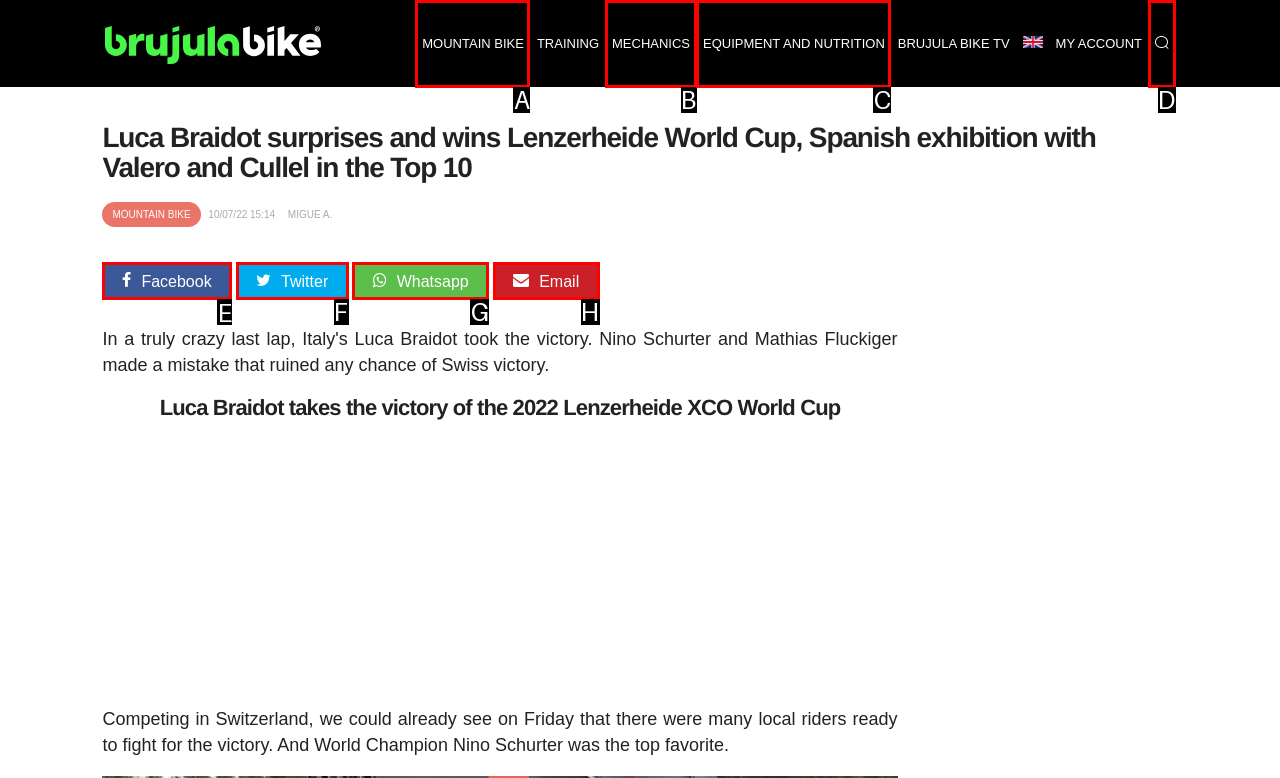Indicate the HTML element that should be clicked to perform the task: visit facebook page Reply with the letter corresponding to the chosen option.

E